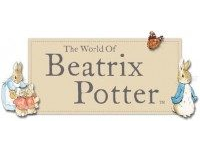Respond with a single word or phrase for the following question: 
What is the main text displayed in the image?

The World Of Beatrix Potter